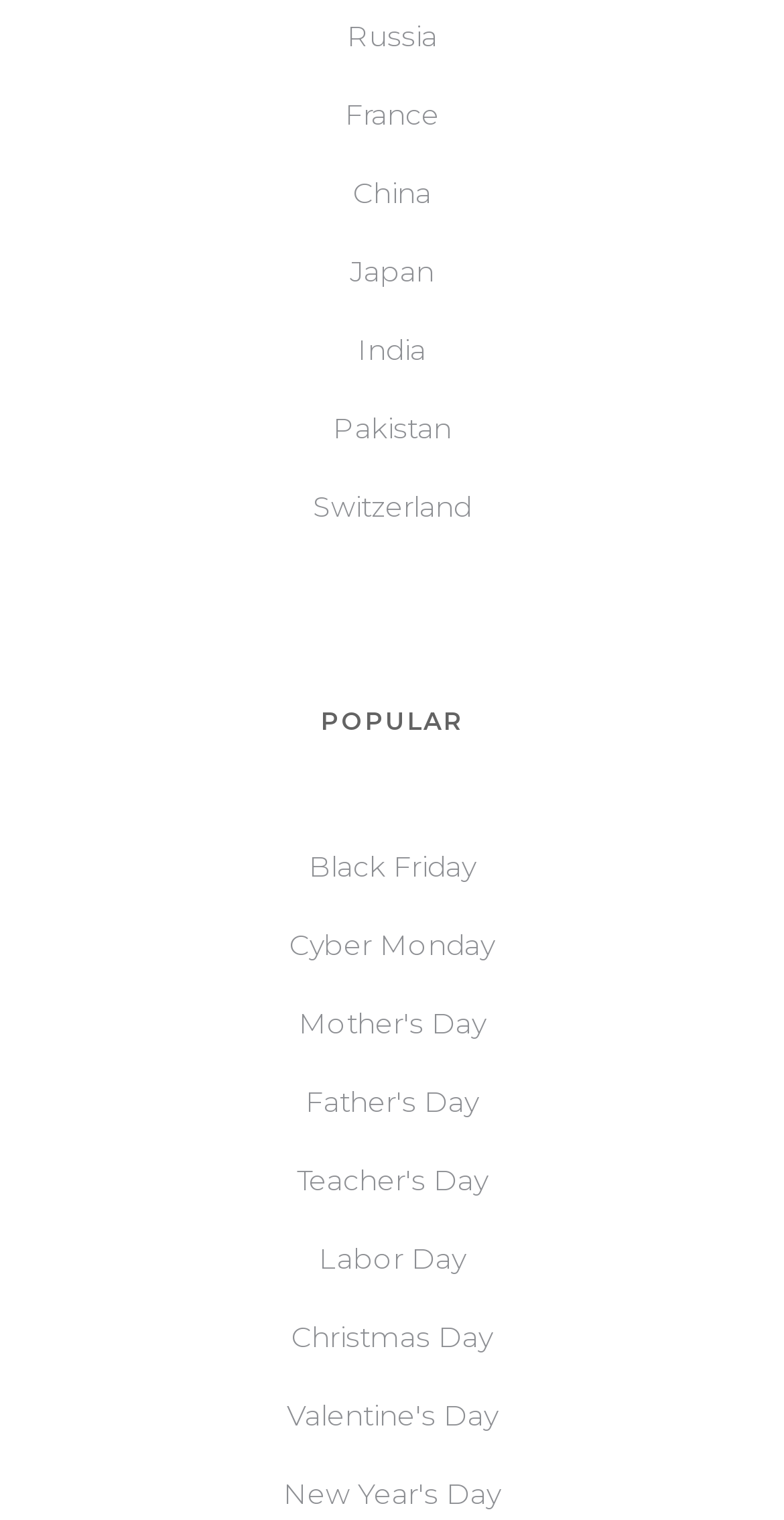Can you identify the bounding box coordinates of the clickable region needed to carry out this instruction: 'Go to Mother's Day'? The coordinates should be four float numbers within the range of 0 to 1, stated as [left, top, right, bottom].

[0.362, 0.657, 0.638, 0.688]